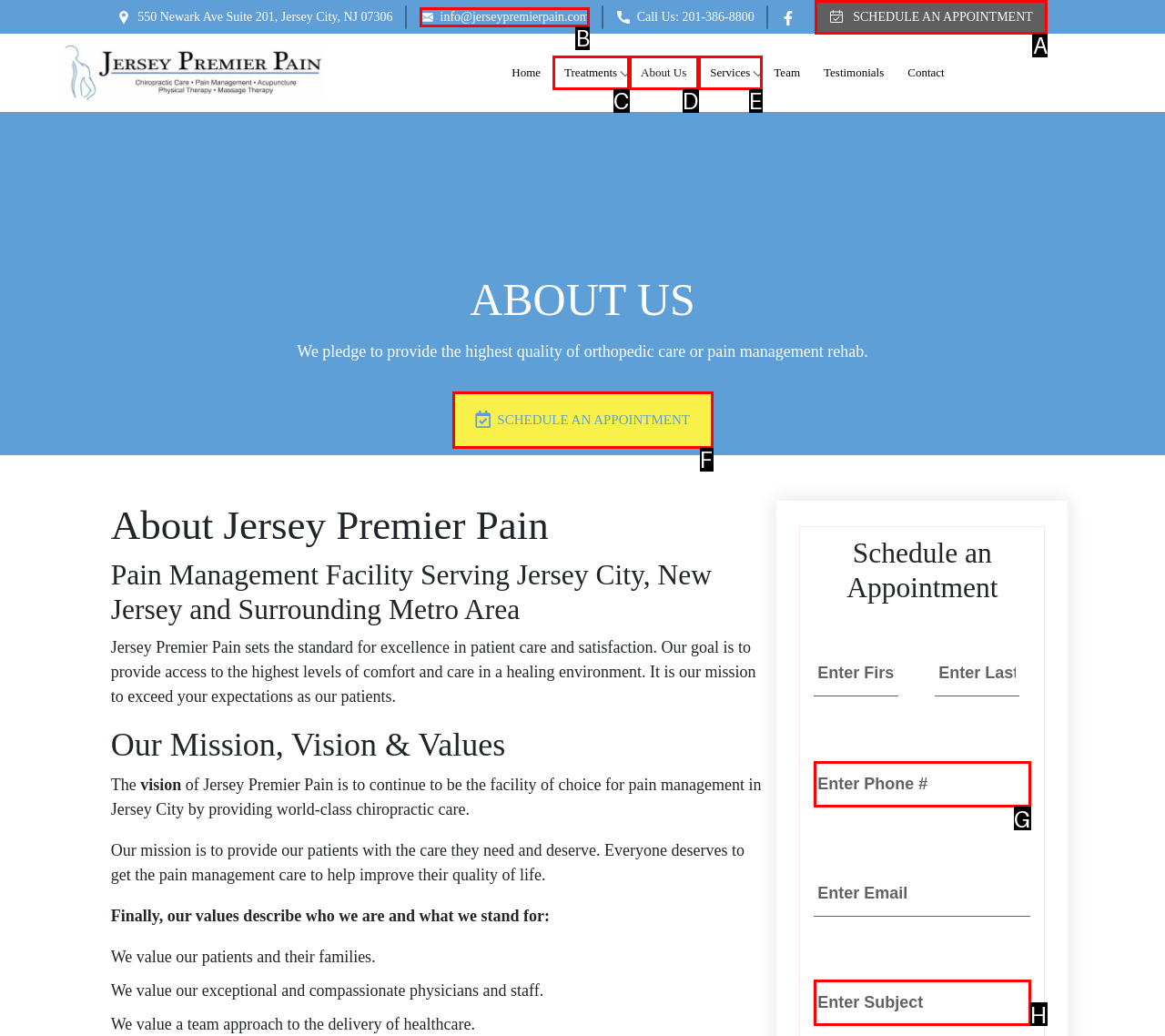Based on the description: SCHEDULE AN APPOINTMENT, select the HTML element that fits best. Provide the letter of the matching option.

A